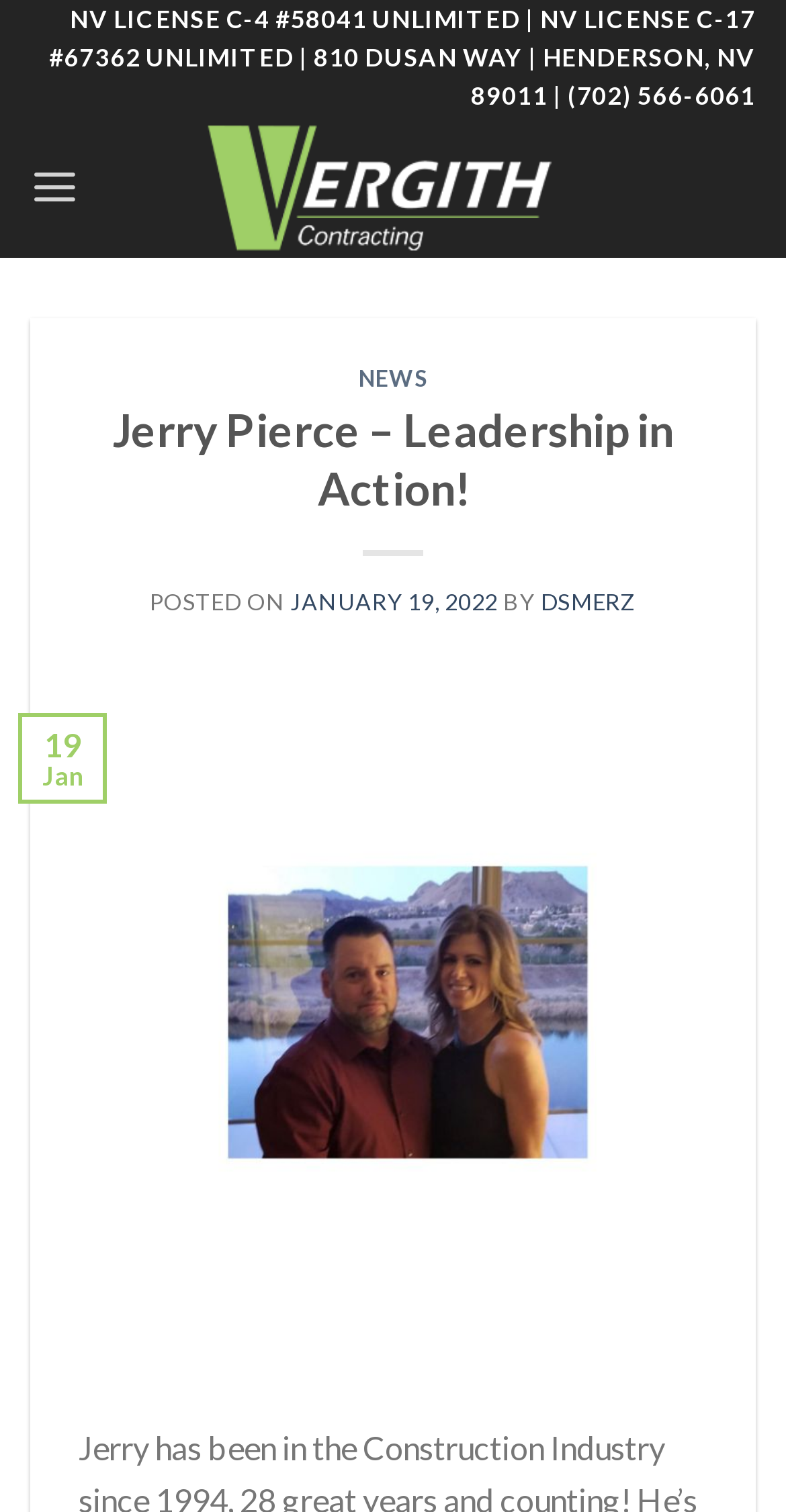What is the date of the news post?
We need a detailed and exhaustive answer to the question. Please elaborate.

I found the date of the news post by looking at the link element with the text 'JANUARY 19, 2022', which is located under the 'NEWS' heading.